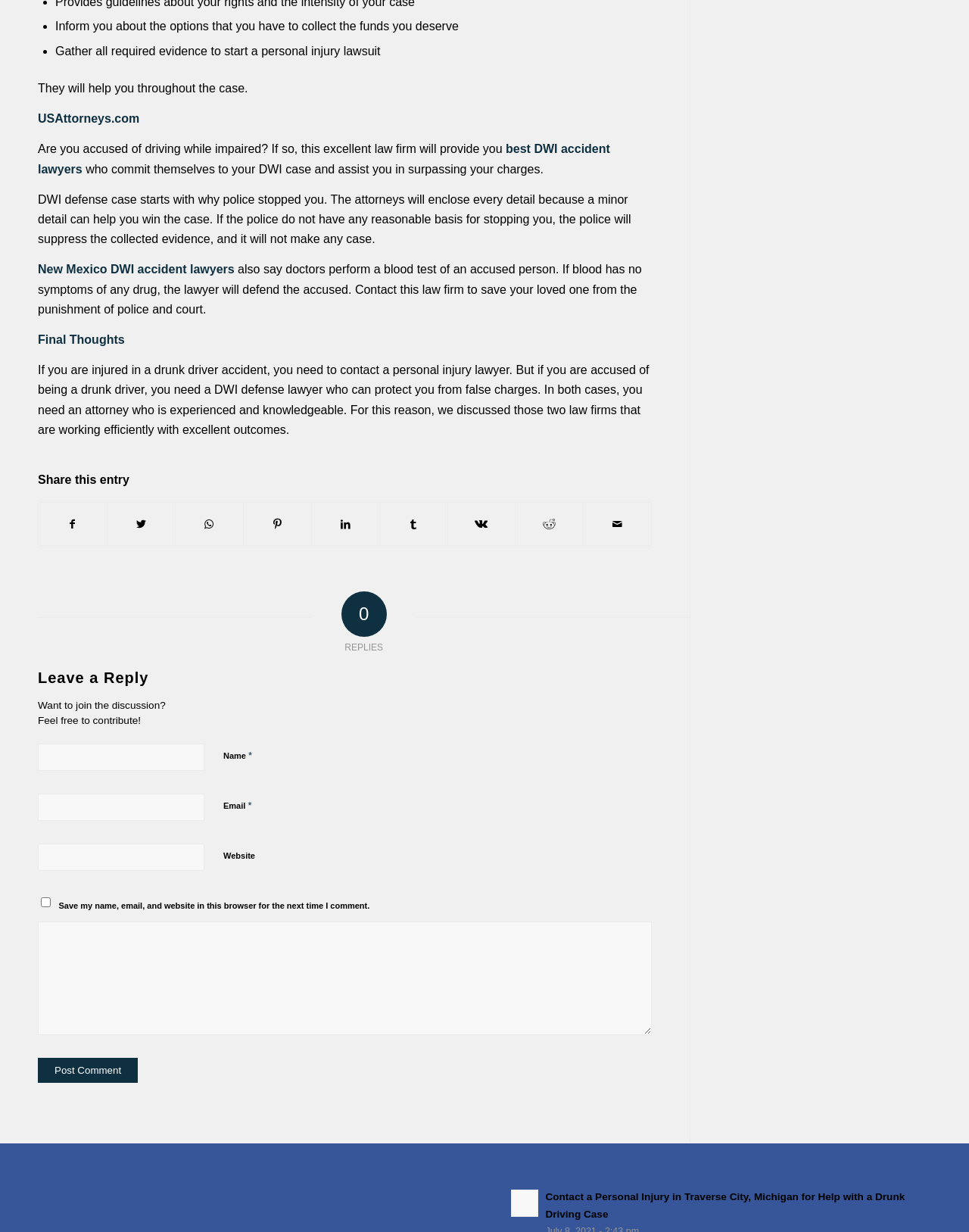Specify the bounding box coordinates for the region that must be clicked to perform the given instruction: "Click on the 'New Mexico DWI accident lawyers' link".

[0.039, 0.213, 0.242, 0.224]